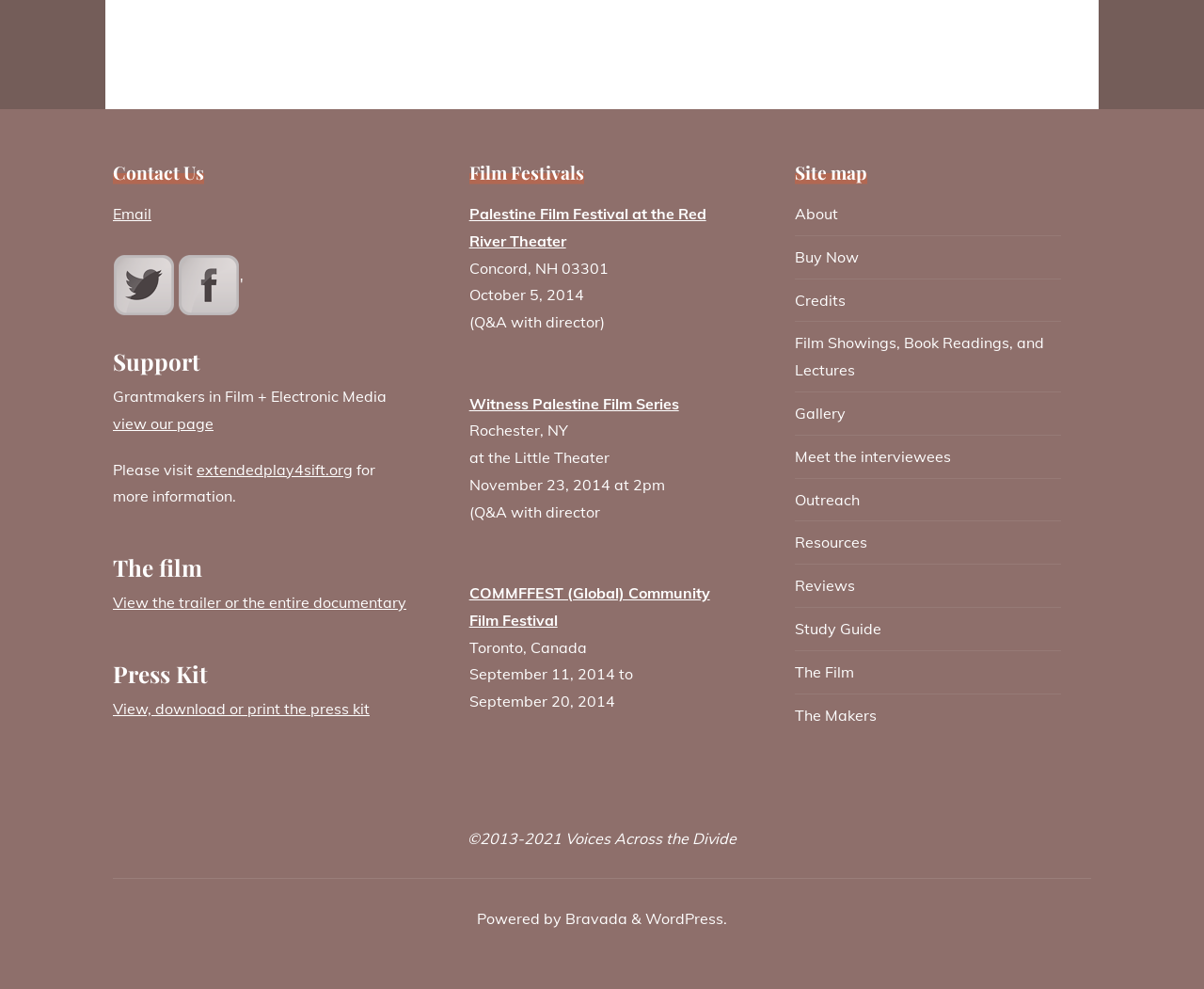Where was the Palestine Film Festival held?
Provide a detailed and well-explained answer to the question.

I found the answer by looking at the link 'Palestine Film Festival at the Red River Theater' and the static text 'Concord, NH 03301' below it, which provides the location of the festival.